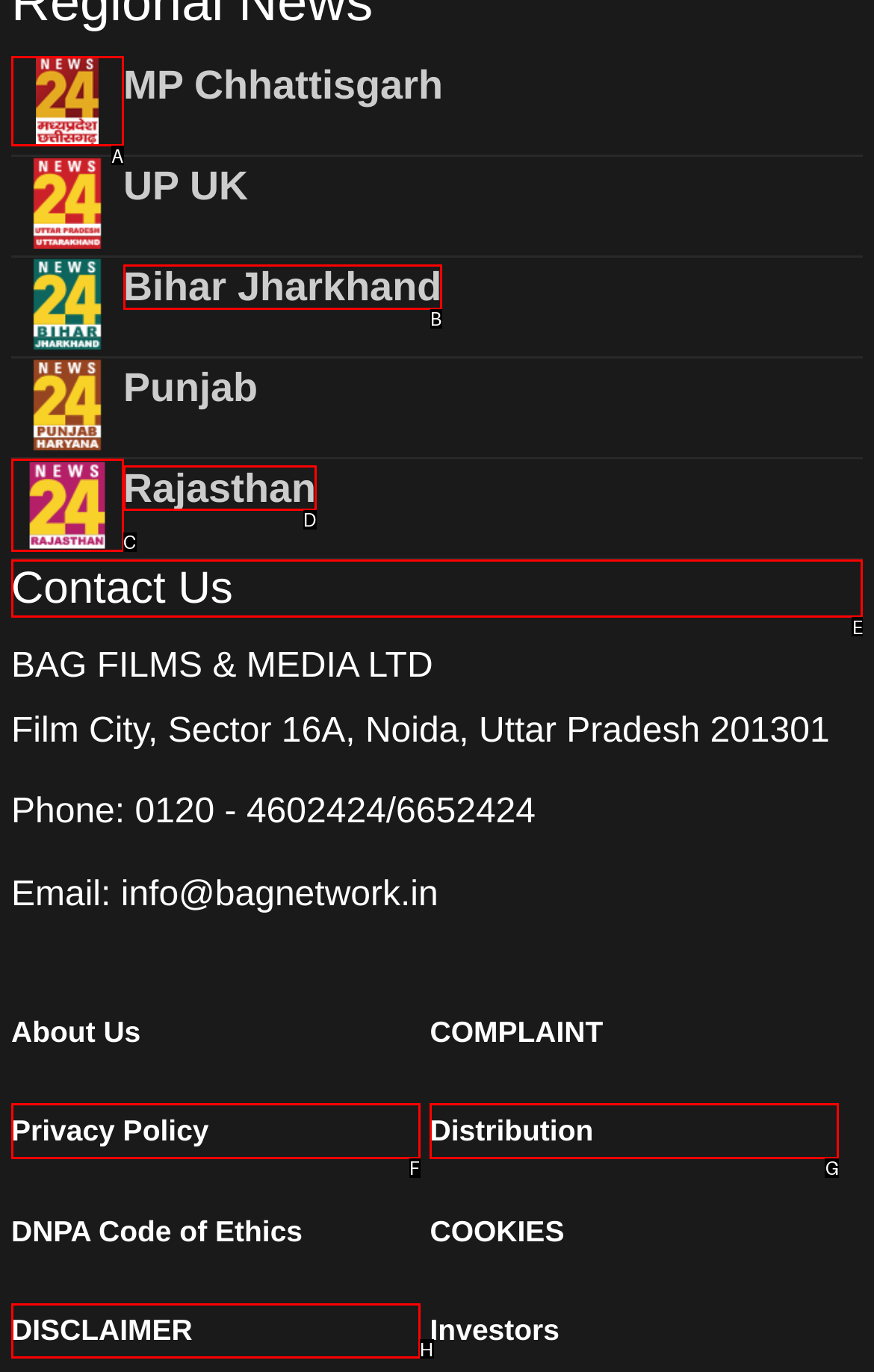Select the correct HTML element to complete the following task: Contact Us
Provide the letter of the choice directly from the given options.

E